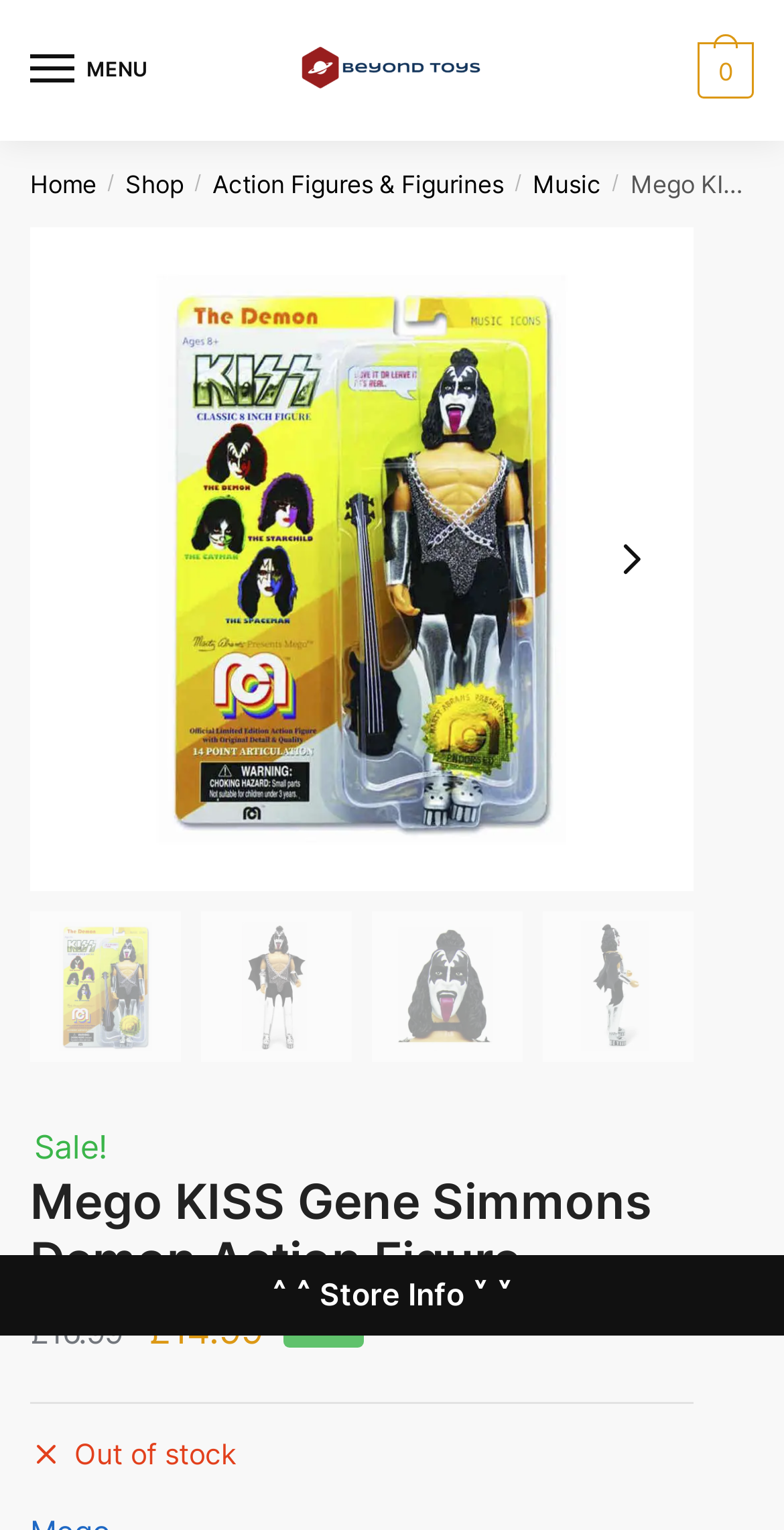Determine the bounding box coordinates for the area that needs to be clicked to fulfill this task: "Go to the home page". The coordinates must be given as four float numbers between 0 and 1, i.e., [left, top, right, bottom].

[0.038, 0.11, 0.123, 0.13]